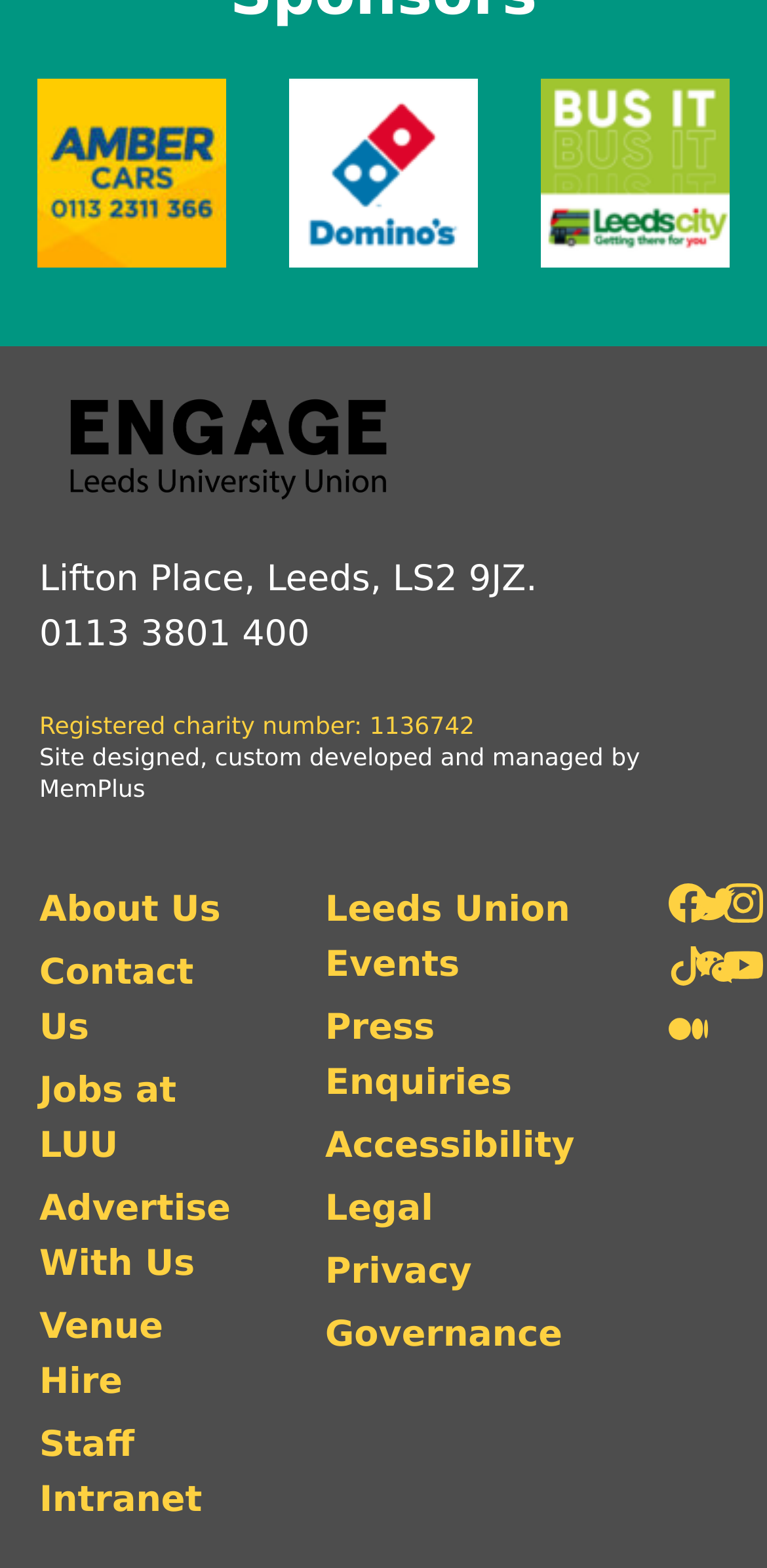What is the charity number of the organization?
Using the screenshot, give a one-word or short phrase answer.

1136742